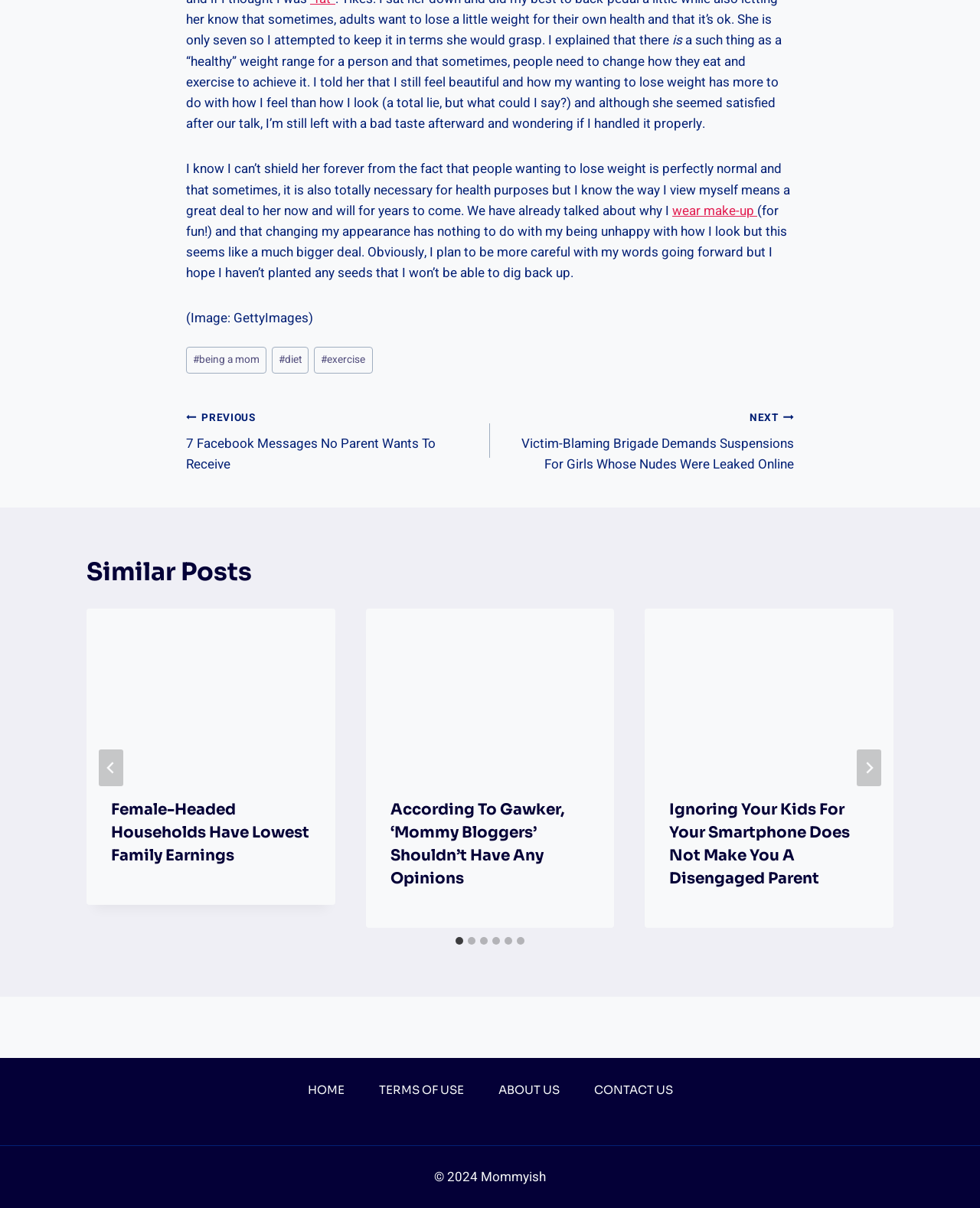Look at the image and write a detailed answer to the question: 
What is the author's concern about their daughter?

From the text content of the webpage, specifically the StaticText elements with IDs 398 and 399, it can be inferred that the author is concerned about the potential impact of their own weight loss goals on their daughter's self-image and body perception.